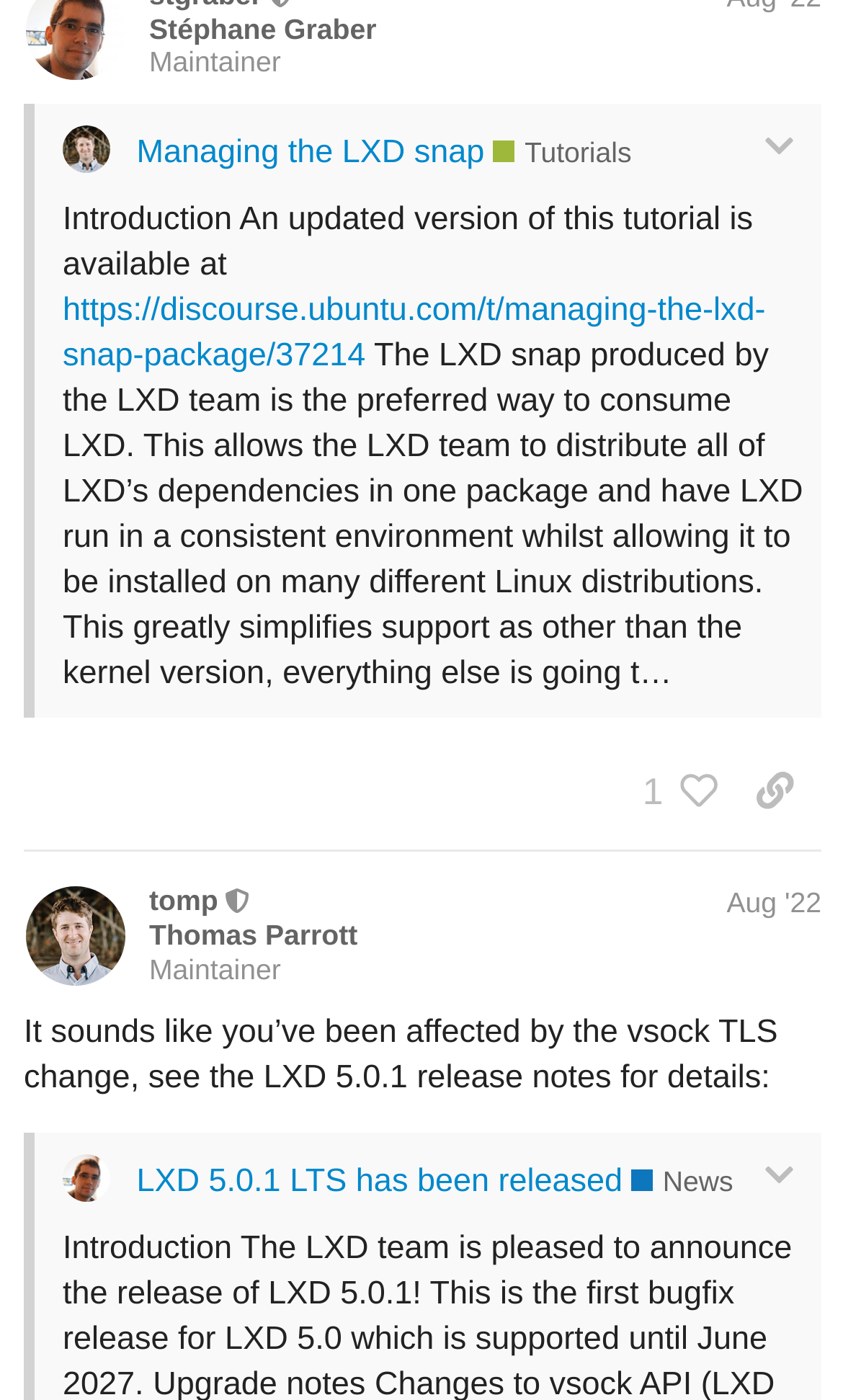Pinpoint the bounding box coordinates of the clickable element needed to complete the instruction: "Read the 'LXD 5.0.1 LTS has been released' news". The coordinates should be provided as four float numbers between 0 and 1: [left, top, right, bottom].

[0.162, 0.83, 0.739, 0.856]